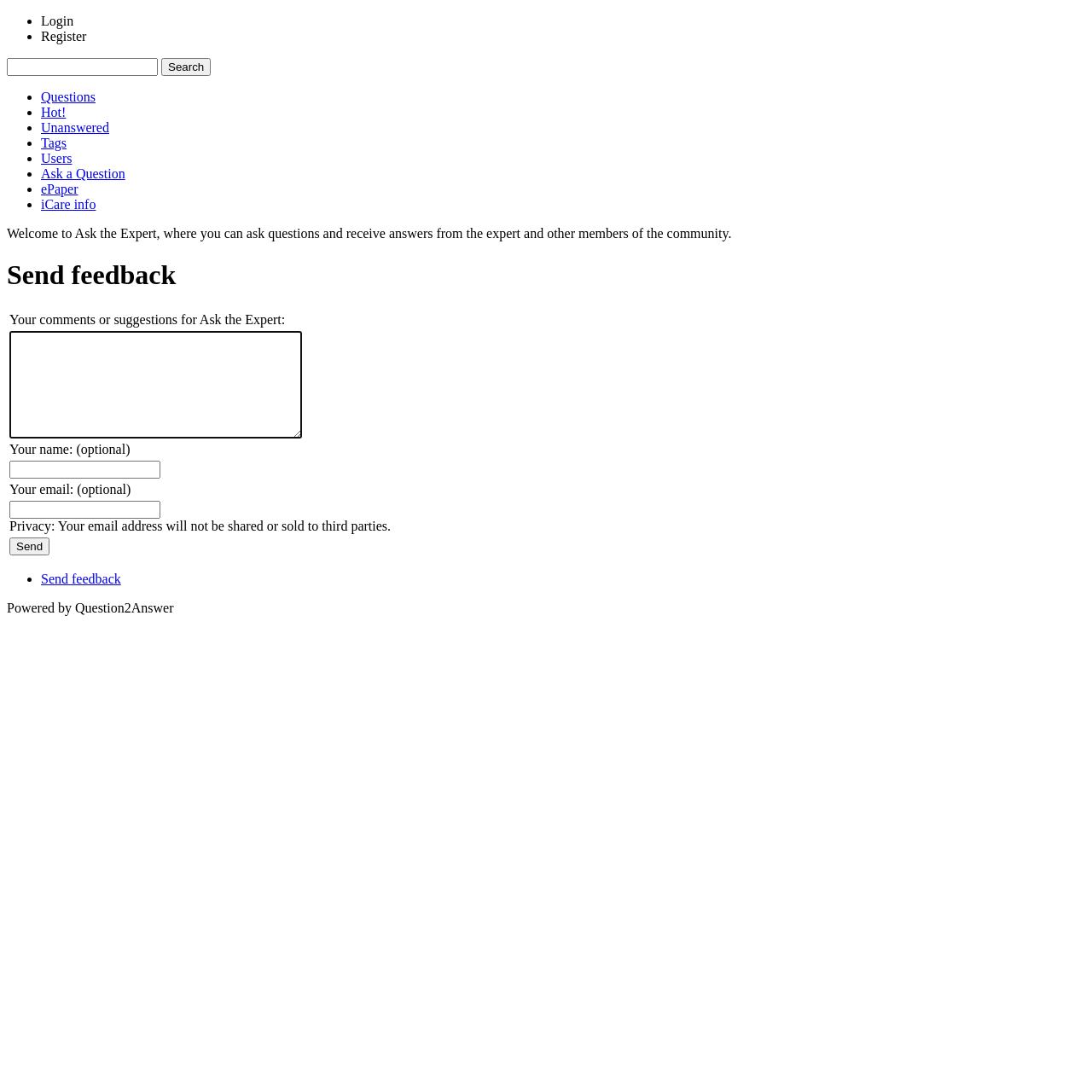What is the purpose of the 'Ask the Expert' platform?
Based on the image, give a concise answer in the form of a single word or short phrase.

Q&A